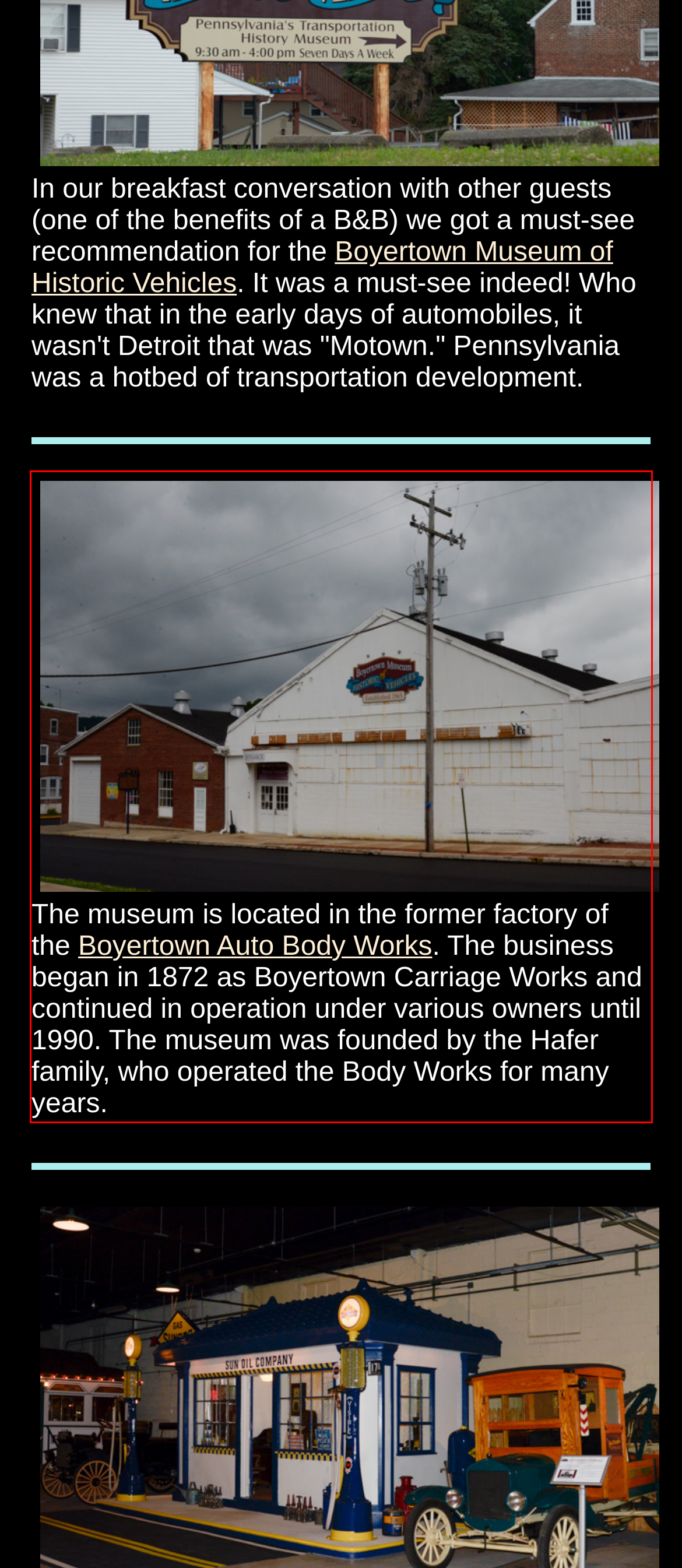In the screenshot of the webpage, find the red bounding box and perform OCR to obtain the text content restricted within this red bounding box.

The museum is located in the former factory of the Boyertown Auto Body Works. The business began in 1872 as Boyertown Carriage Works and continued in operation under various owners until 1990. The museum was founded by the Hafer family, who operated the Body Works for many years.